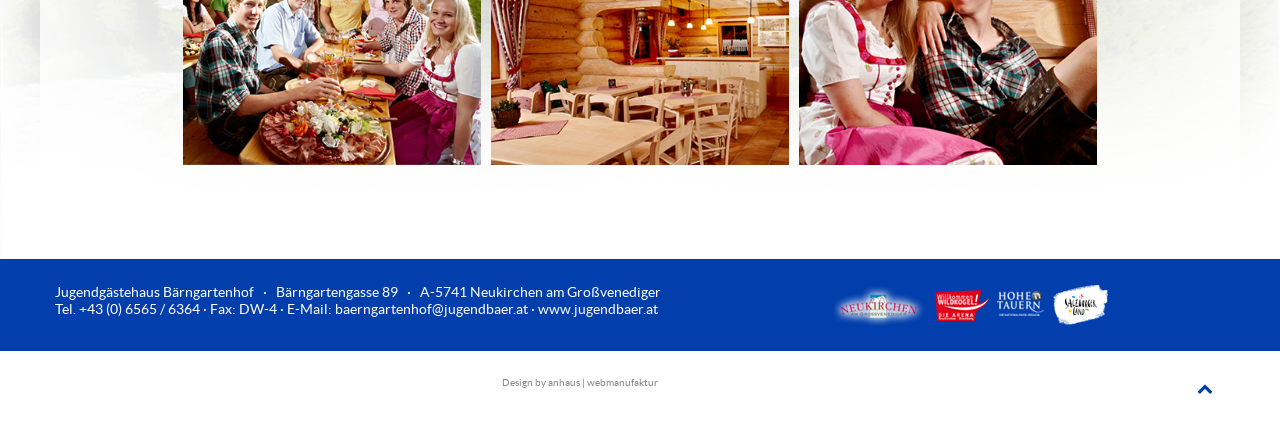What is the name of the guest house?
Utilize the image to construct a detailed and well-explained answer.

The name of the guest house can be found in the static text element at the top of the page, which reads 'Jugendgästehaus Bärngartenhof · Bärngartengasse 89 · A-5741 Neukirchen am Großvenediger'.